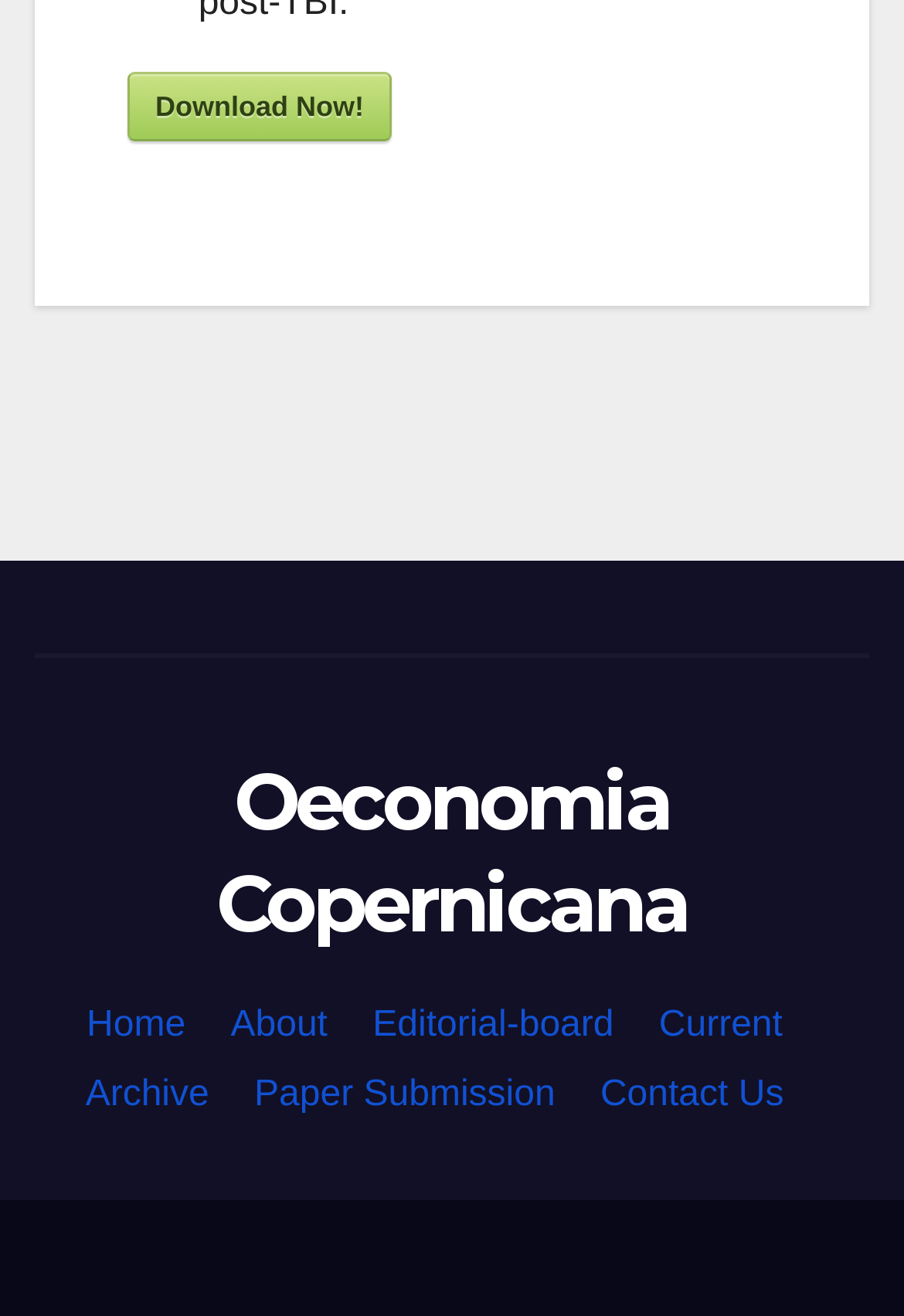Please study the image and answer the question comprehensively:
Is there a download link on the webpage?

There is a link with the text 'Download Now!' located at the top of the webpage, with bounding box coordinates [0.141, 0.054, 0.433, 0.107]. This suggests that there is a download link on the webpage.